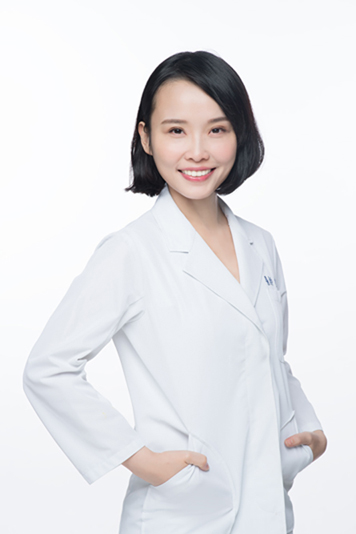Respond to the question below with a single word or phrase:
What is the color of Dr. Hsieh's lab coat?

White